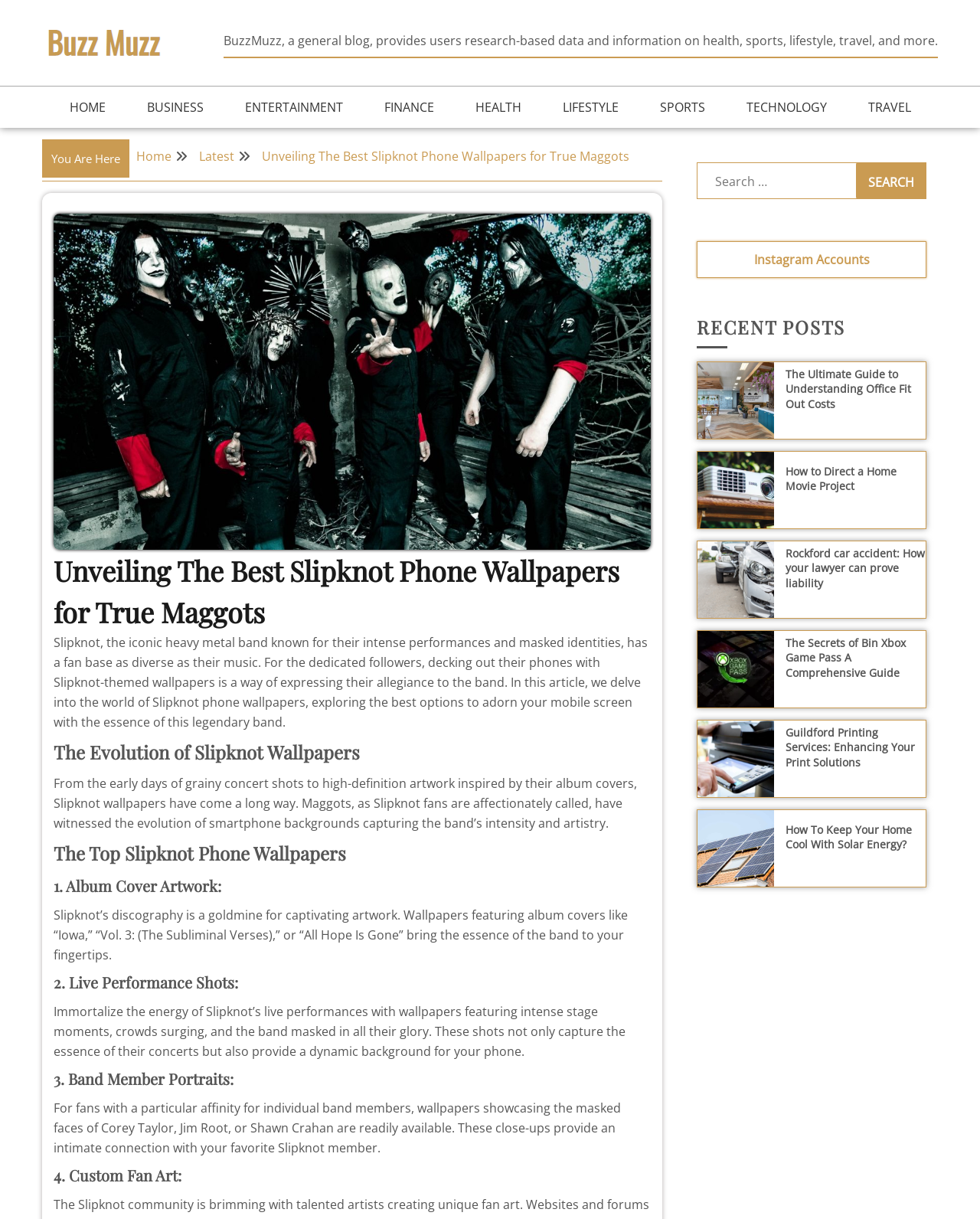Highlight the bounding box coordinates of the element you need to click to perform the following instruction: "Search for something."

[0.711, 0.133, 0.945, 0.163]